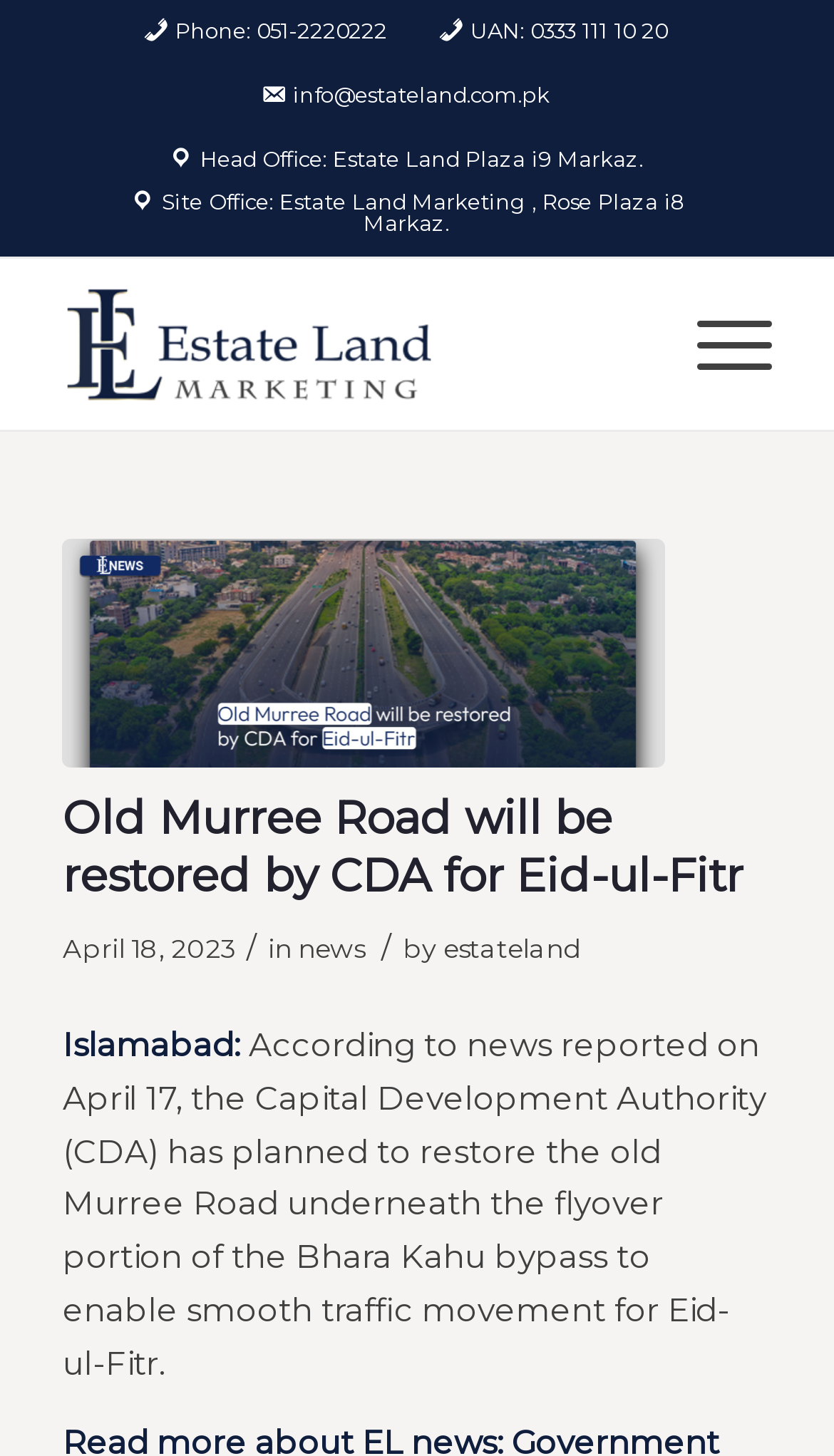Give a one-word or one-phrase response to the question: 
What is the phone number provided?

051-2220222